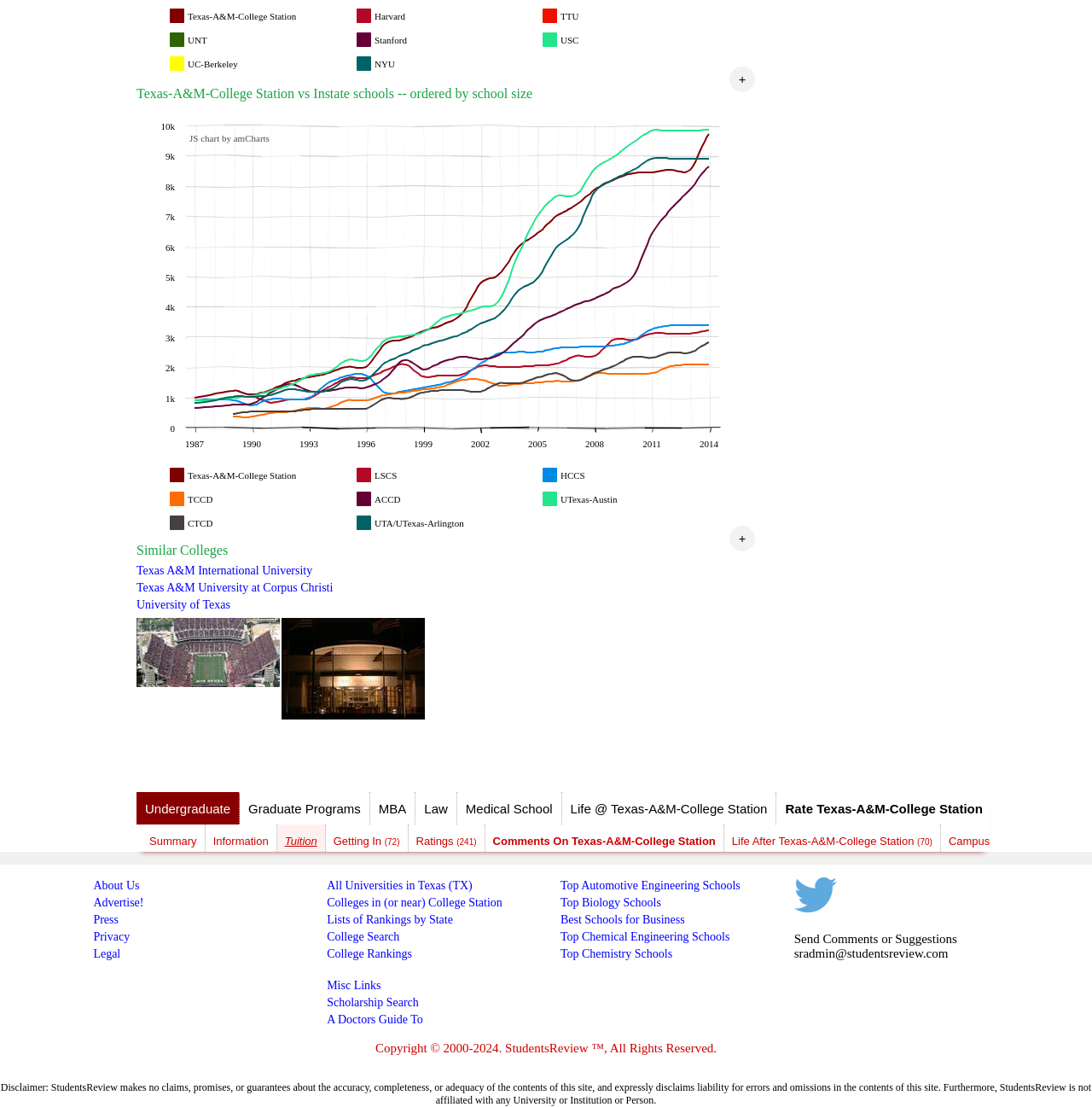Analyze the image and deliver a detailed answer to the question: What is the name of the university below Harvard?

I looked at the list of universities and found that Harvard is listed, and the next university below it is TTU.